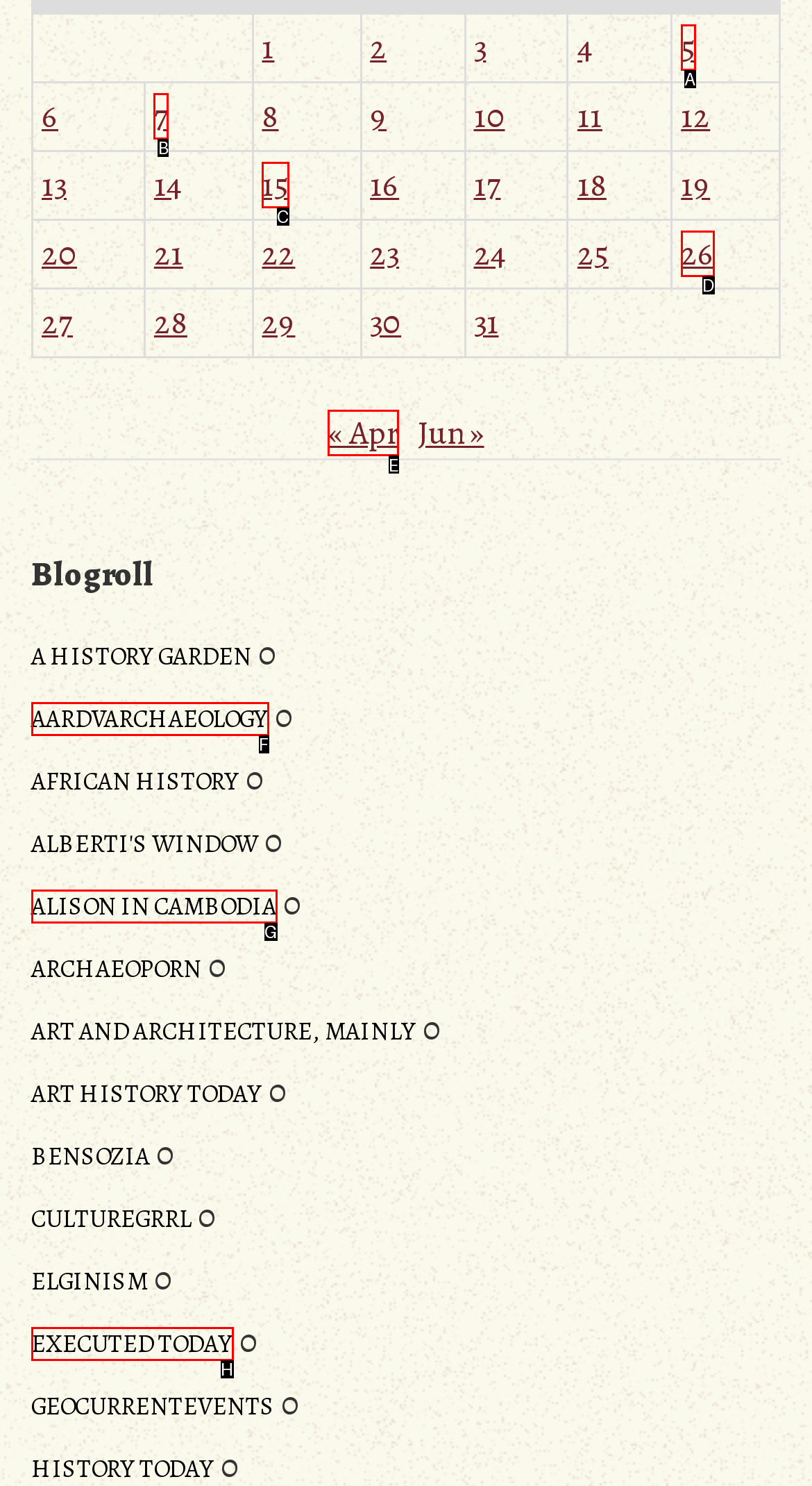Identify the correct choice to execute this task: Go to previous month
Respond with the letter corresponding to the right option from the available choices.

E